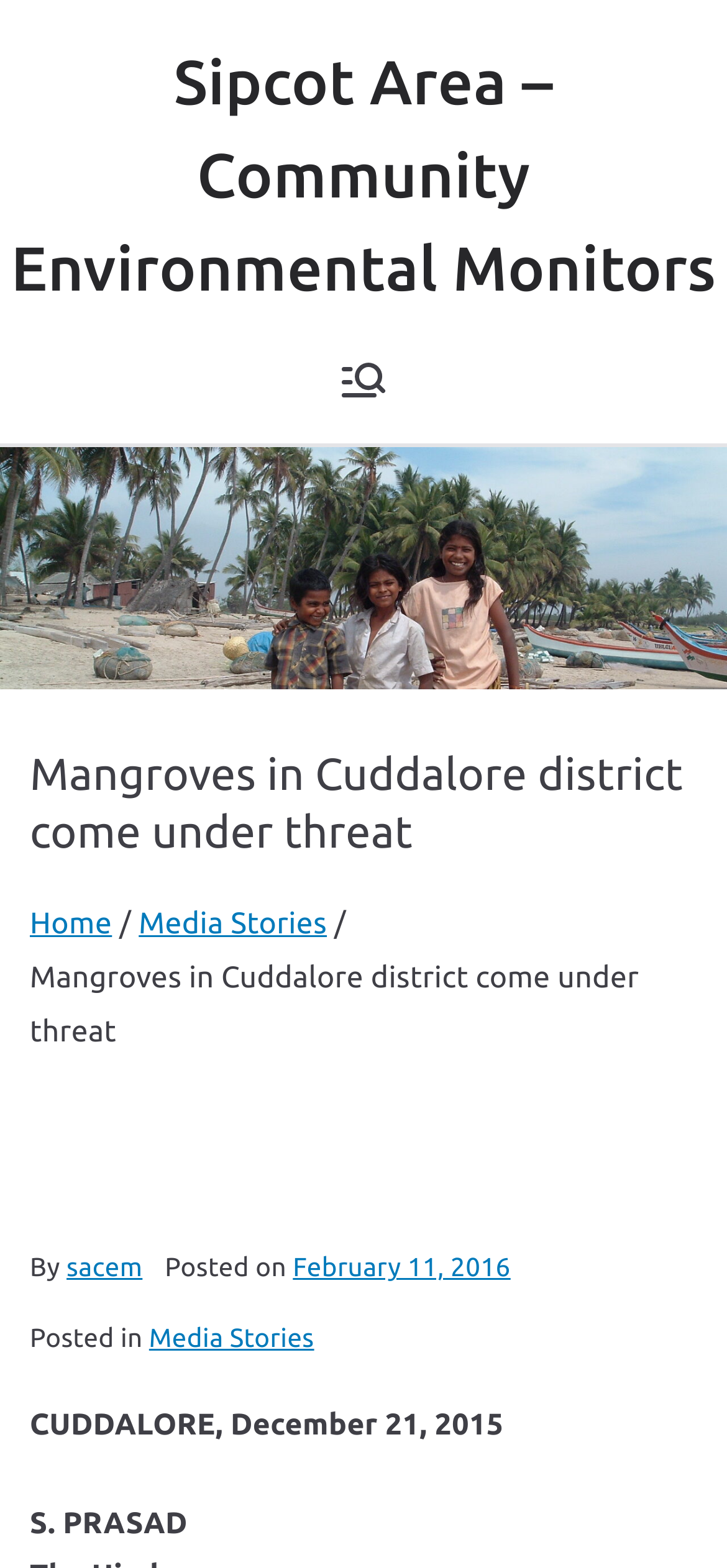When was the article posted?
Using the image, provide a detailed and thorough answer to the question.

The date of posting can be found in the link 'February 11, 2016' which is located near the top of the webpage, indicating that the article was posted on this specific date.